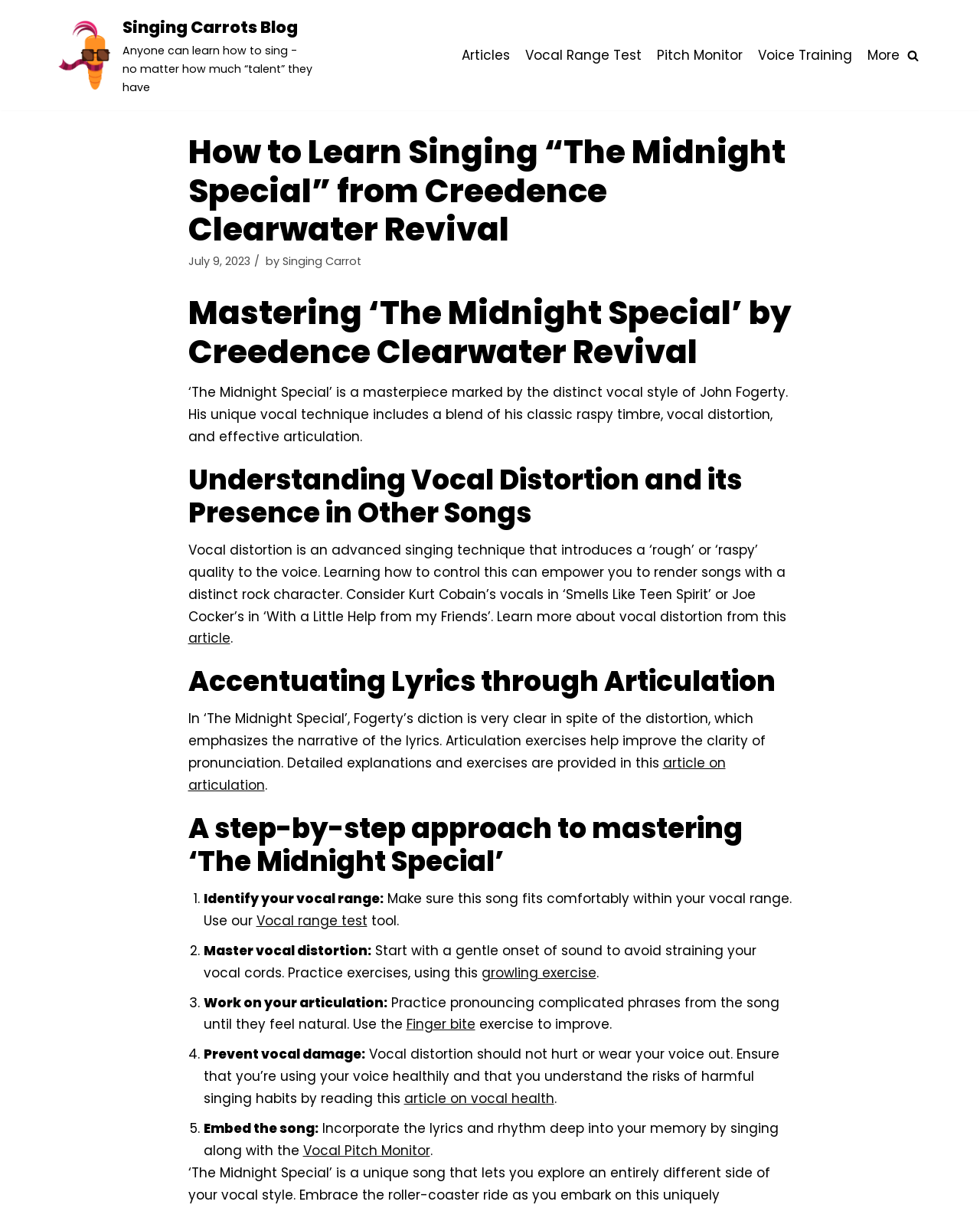Identify the coordinates of the bounding box for the element that must be clicked to accomplish the instruction: "Click on the 'Safety Matters: 3D Inspection of Snowplow’s Parts +' article".

None